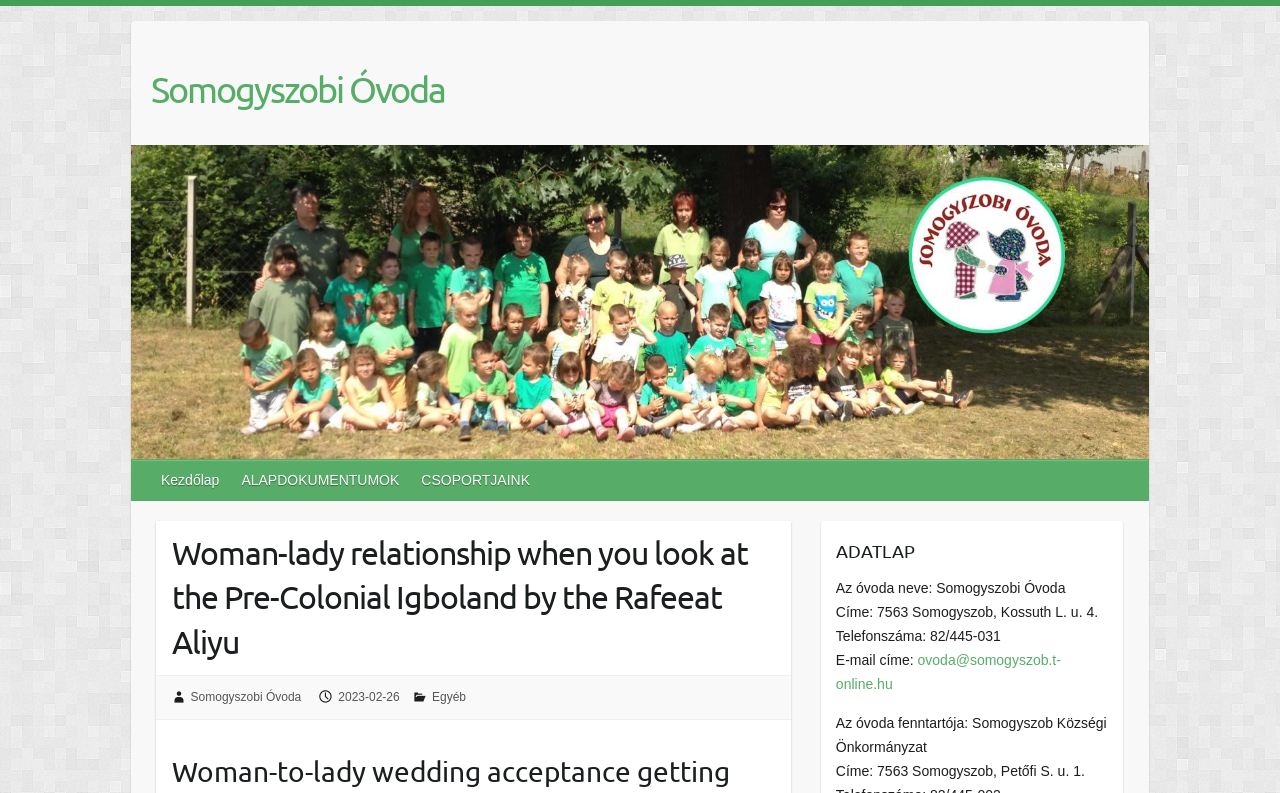How many links are there in the top navigation bar?
Refer to the image and provide a concise answer in one word or phrase.

3